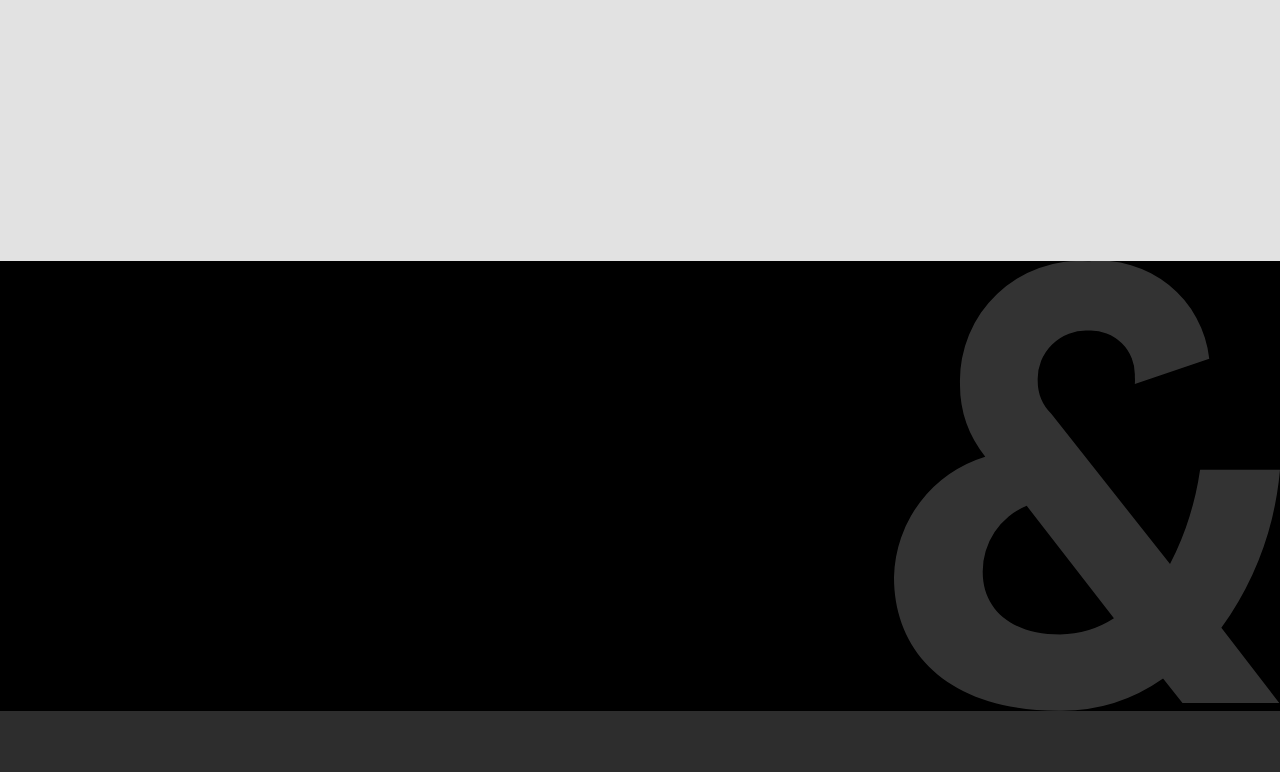Determine the bounding box coordinates for the element that should be clicked to follow this instruction: "Go to next slide". The coordinates should be given as four float numbers between 0 and 1, in the format [left, top, right, bottom].

[0.502, 0.299, 0.533, 0.351]